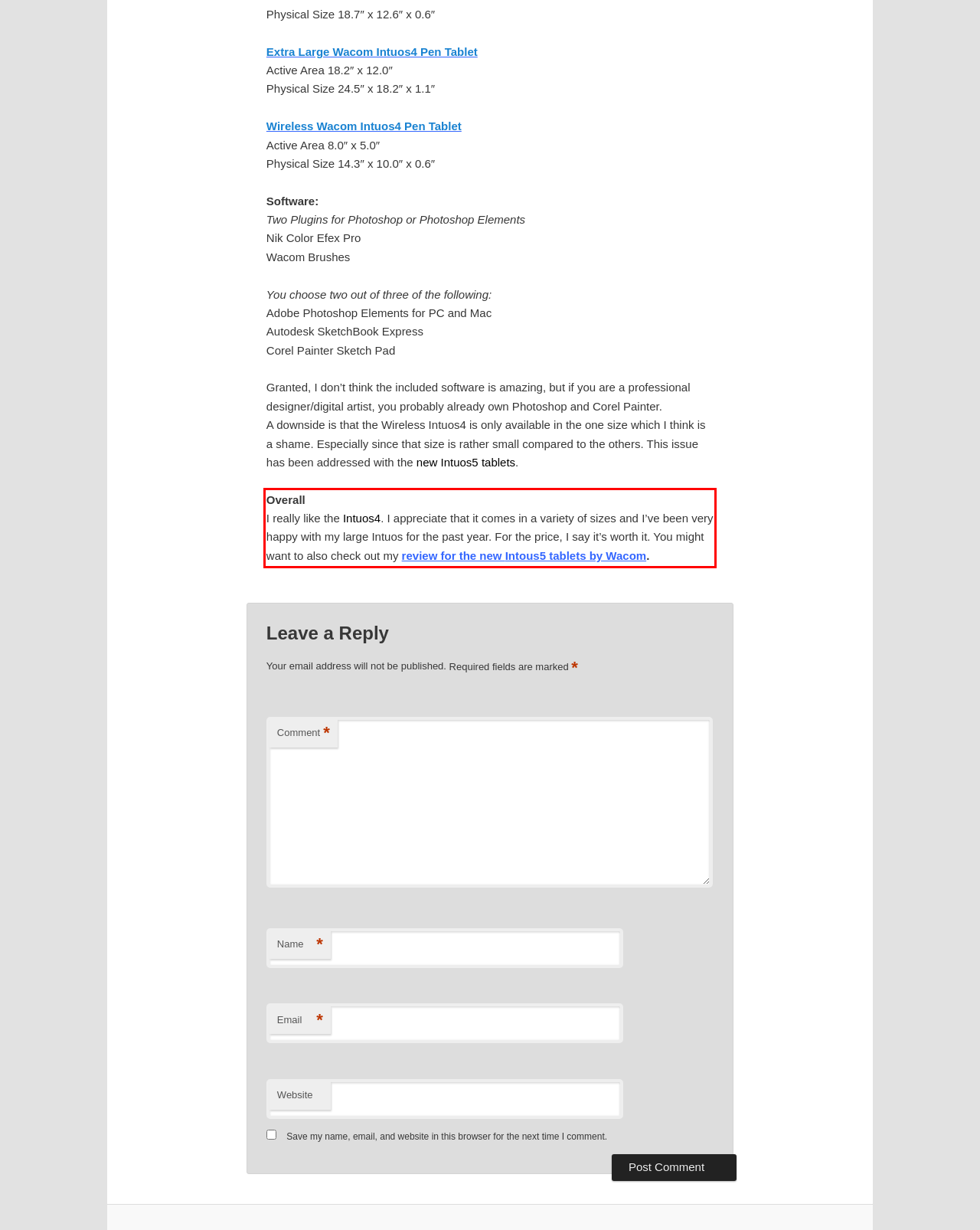Please recognize and transcribe the text located inside the red bounding box in the webpage image.

Overall I really like the Intuos4. I appreciate that it comes in a variety of sizes and I’ve been very happy with my large Intuos for the past year. For the price, I say it’s worth it. You might want to also check out my review for the new Intous5 tablets by Wacom.